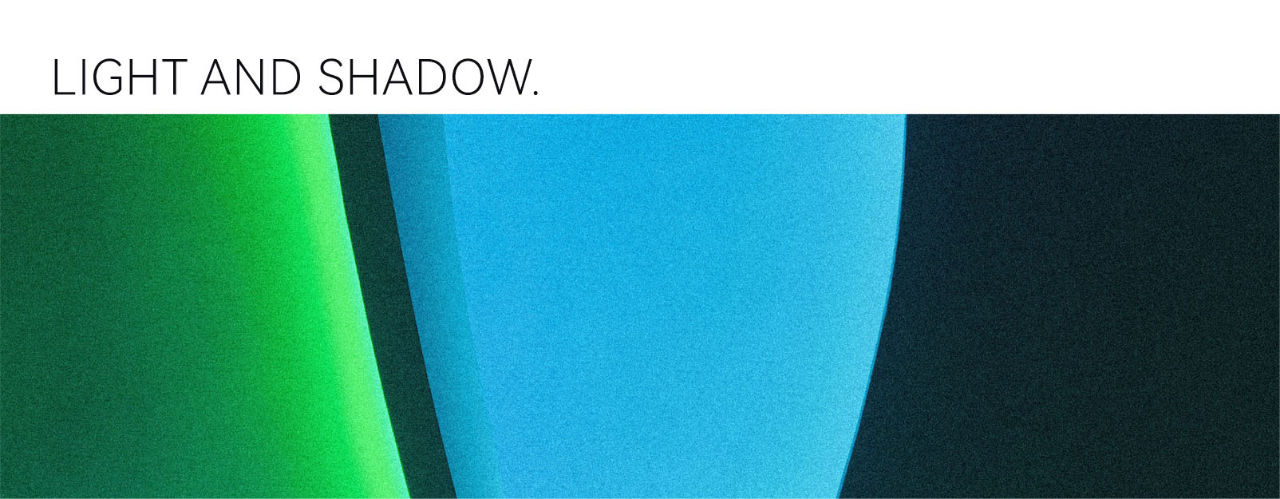Provide a single word or phrase answer to the question: 
What type of lighting solutions is the image related to?

LED lamps